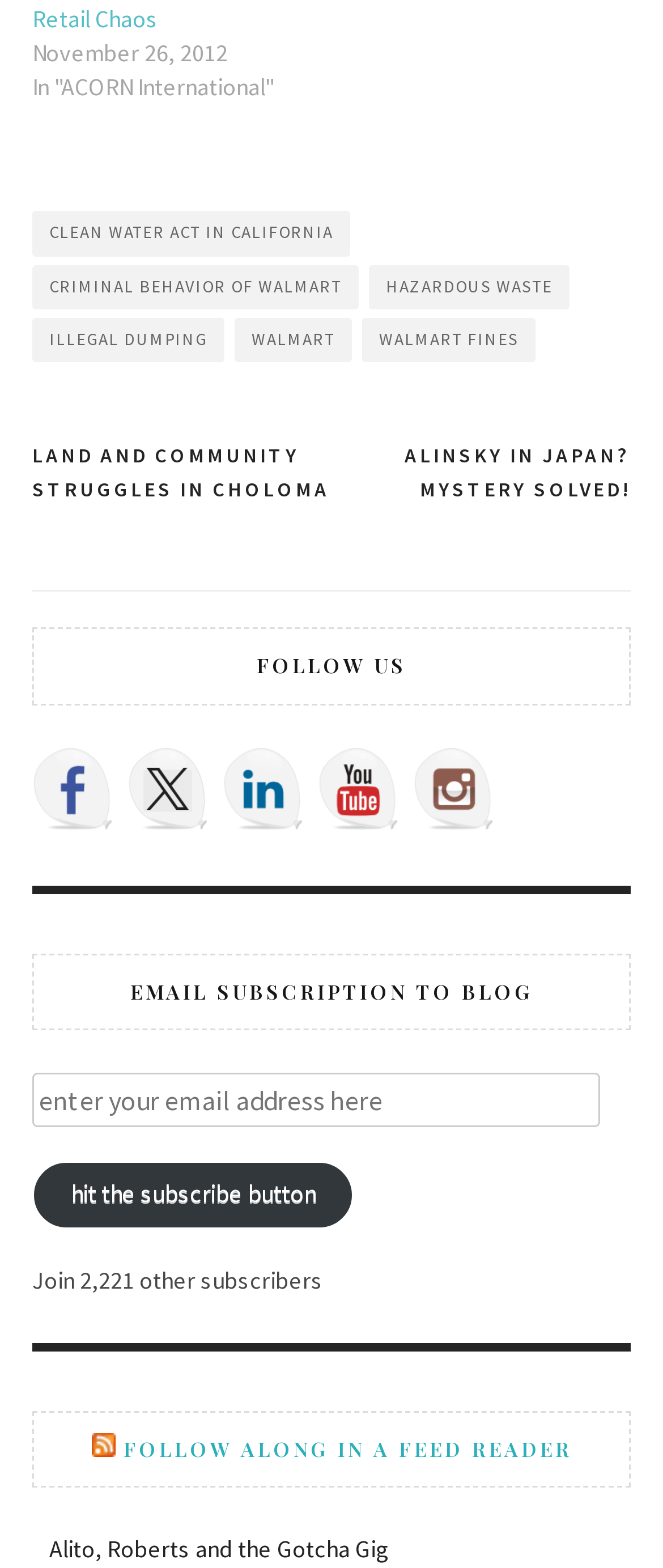Bounding box coordinates are to be given in the format (top-left x, top-left y, bottom-right x, bottom-right y). All values must be floating point numbers between 0 and 1. Provide the bounding box coordinate for the UI element described as: criminal behavior of walmart

[0.049, 0.169, 0.541, 0.197]